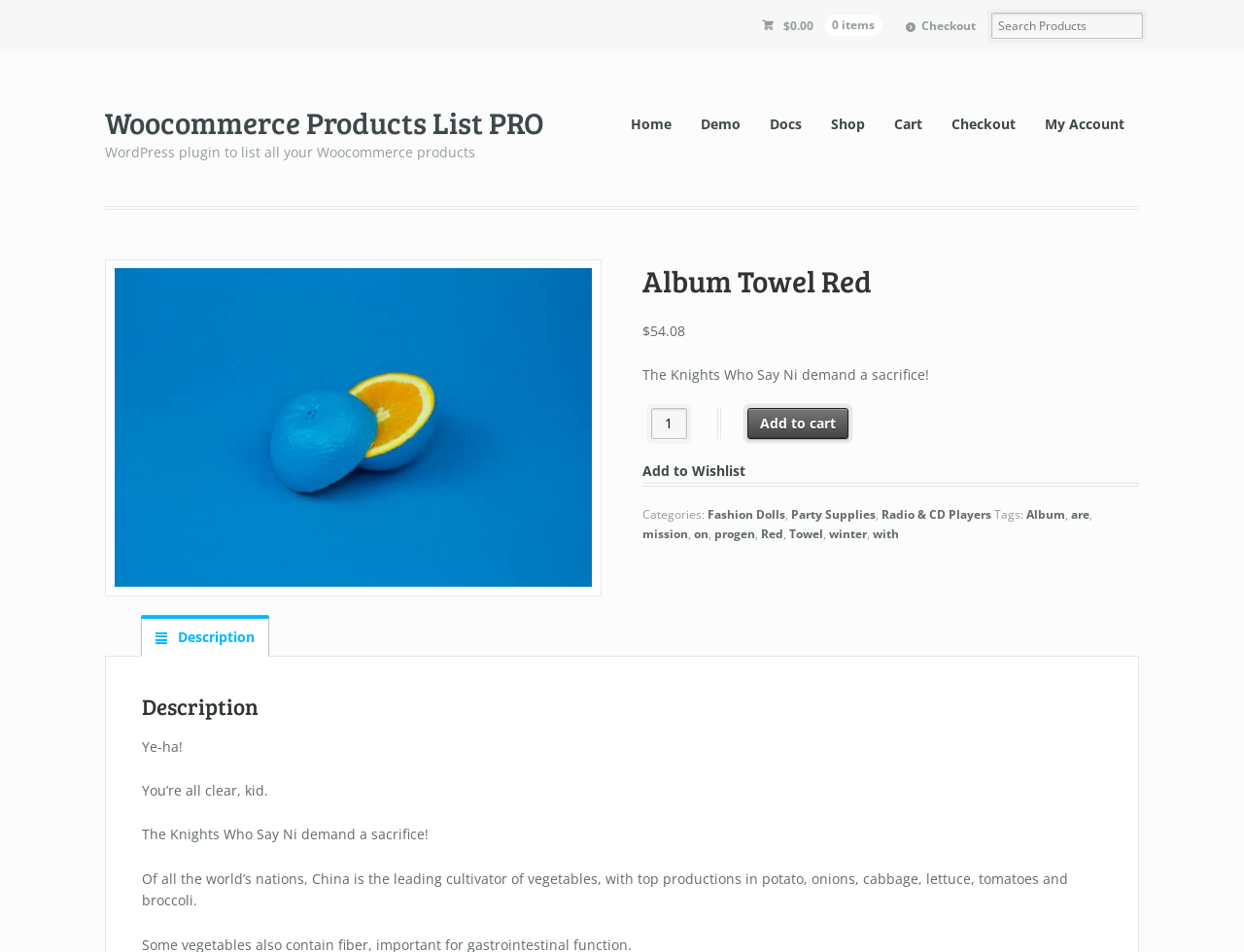What is the plugin related to Album Towel Red?
Kindly give a detailed and elaborate answer to the question.

I found the plugin by looking at the heading element with the text 'Woocommerce Products List PRO' which is located at the top of the page.